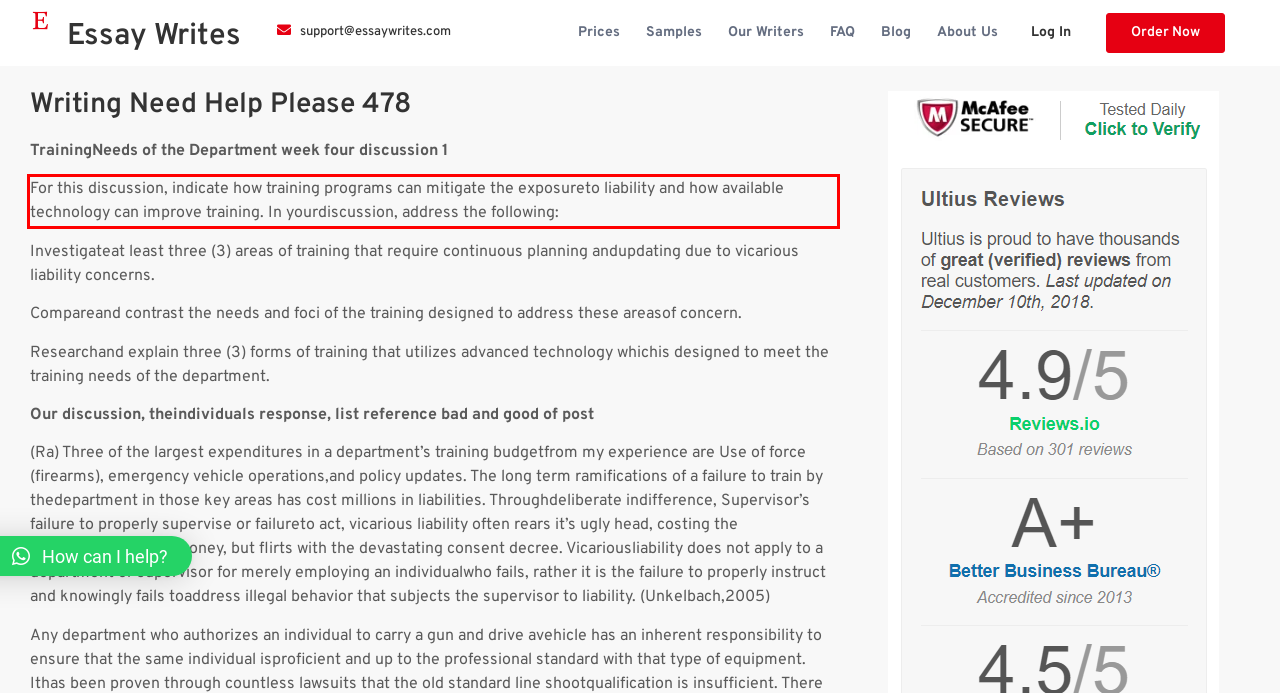Using OCR, extract the text content found within the red bounding box in the given webpage screenshot.

For this discussion, indicate how training programs can mitigate the exposureto liability and how available technology can improve training. In yourdiscussion, address the following: